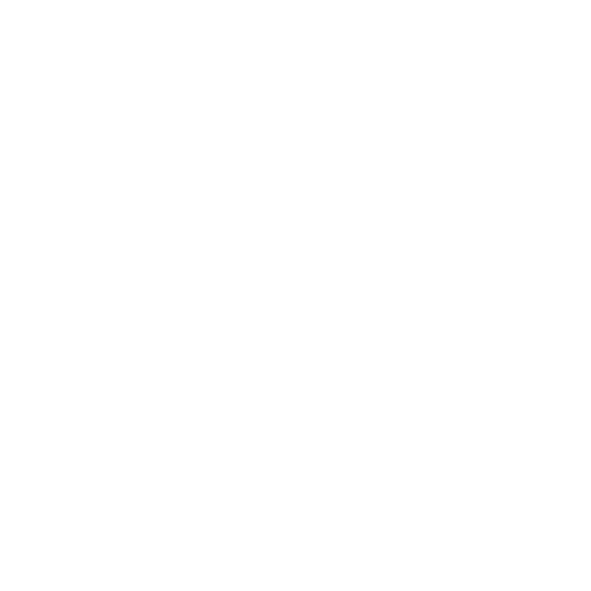What is the camera's sensor resolution?
Using the image, give a concise answer in the form of a single word or short phrase.

12MP